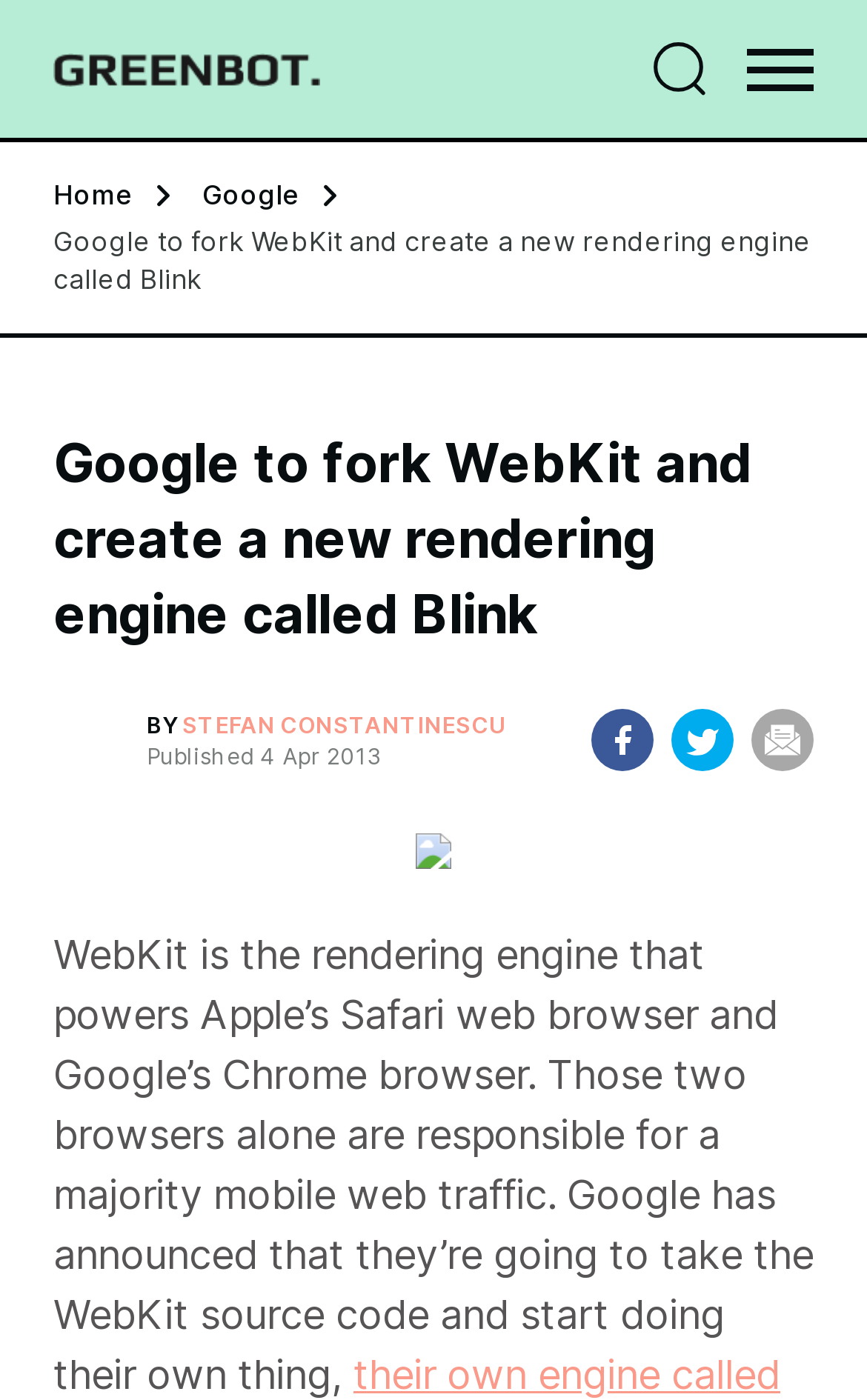Give a detailed account of the webpage.

The webpage appears to be a news article or blog post. At the top, there are four links: an empty link, "Home", "Google", and a link with the same title as the webpage, "Google to fork WebKit and create a new rendering engine called Blink". The title of the webpage is also presented as a heading, taking up a significant portion of the top section.

Below the title, there is a subheading "BY STEFAN CONSTANTINESCU" and a publication date "Published 4 Apr 2013". On the right side of the publication date, there are three social media sharing links: "Share to Facebook", "Share to Twitter", and an empty link.

Further down, there is an image, positioned slightly to the right of the center. Below the image, there is a block of text that summarizes the content of the article. The text explains that WebKit is the rendering engine behind Apple's Safari and Google's Chrome browsers, which together account for a majority of mobile web traffic. It also mentions that Google has announced plans to fork the WebKit source code and develop their own rendering engine.